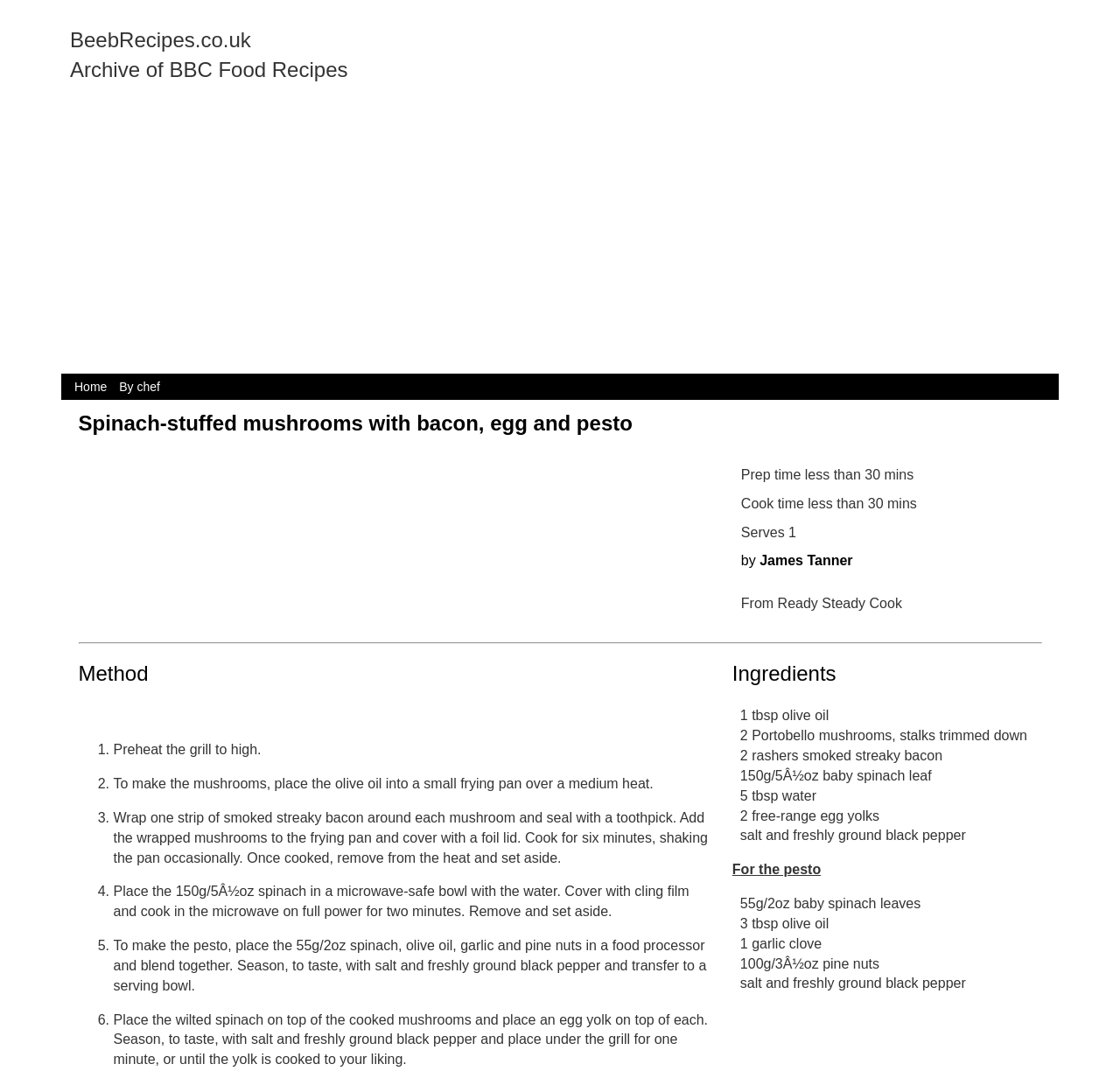Respond to the following query with just one word or a short phrase: 
How many minutes does it take to cook the mushrooms?

less than 30